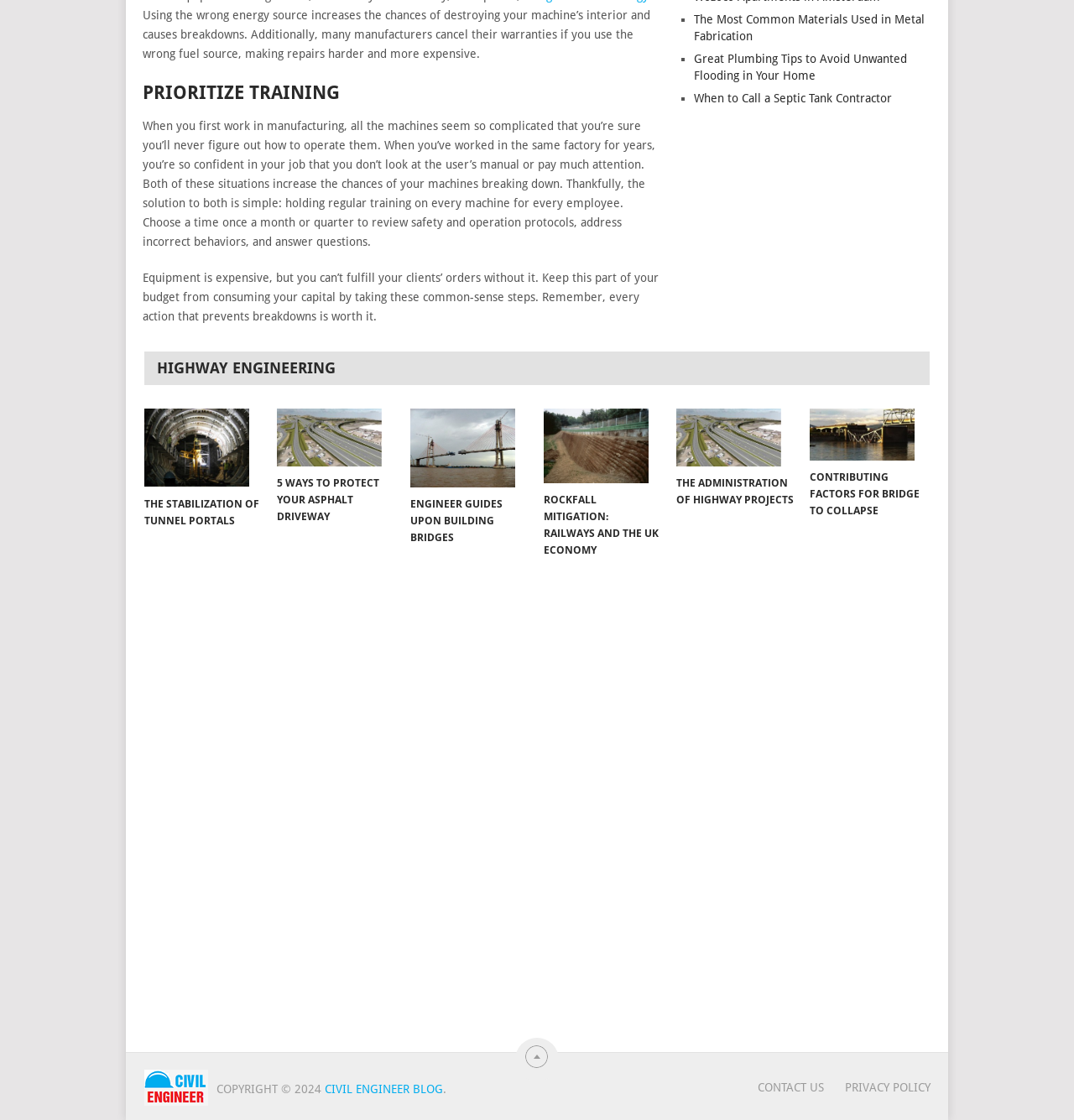Given the element description, predict the bounding box coordinates in the format (top-left x, top-left y, bottom-right x, bottom-right y). Make sure all values are between 0 and 1. Here is the element description: ENGINEER GUIDES UPON BUILDING BRIDGES

[0.382, 0.365, 0.491, 0.435]